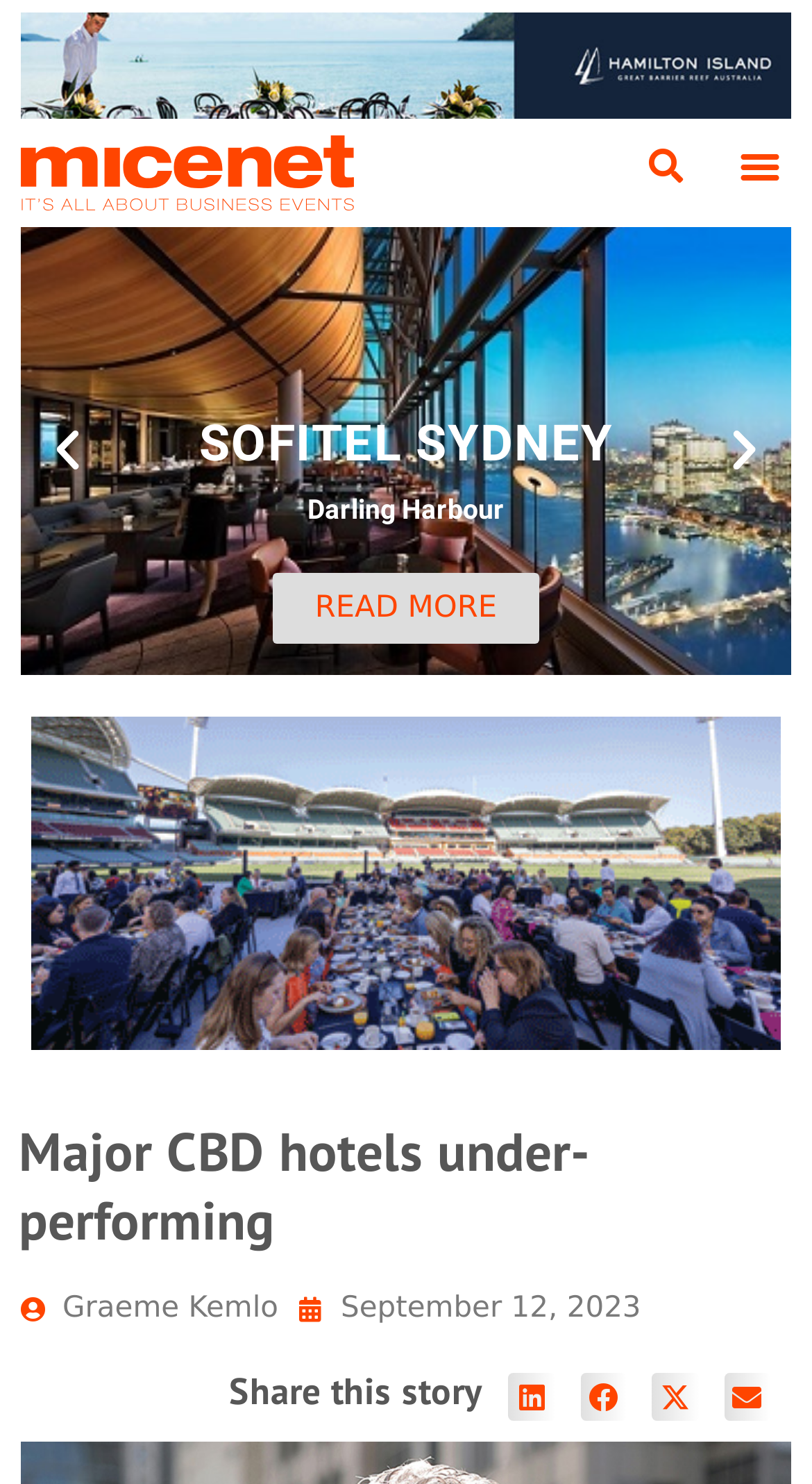Please locate the bounding box coordinates of the element that needs to be clicked to achieve the following instruction: "Share this story on LinkedIn". The coordinates should be four float numbers between 0 and 1, i.e., [left, top, right, bottom].

[0.626, 0.926, 0.683, 0.957]